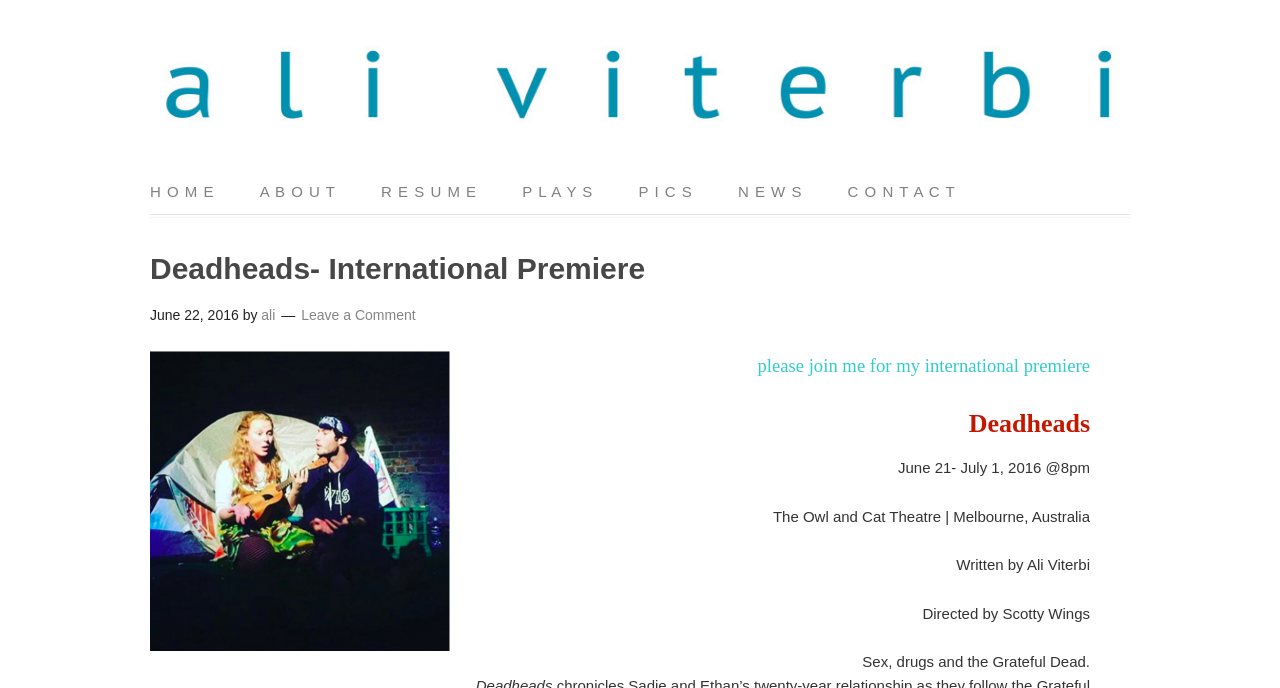Please find the bounding box coordinates of the element that you should click to achieve the following instruction: "go to the about page". The coordinates should be presented as four float numbers between 0 and 1: [left, top, right, bottom].

[0.187, 0.249, 0.278, 0.311]